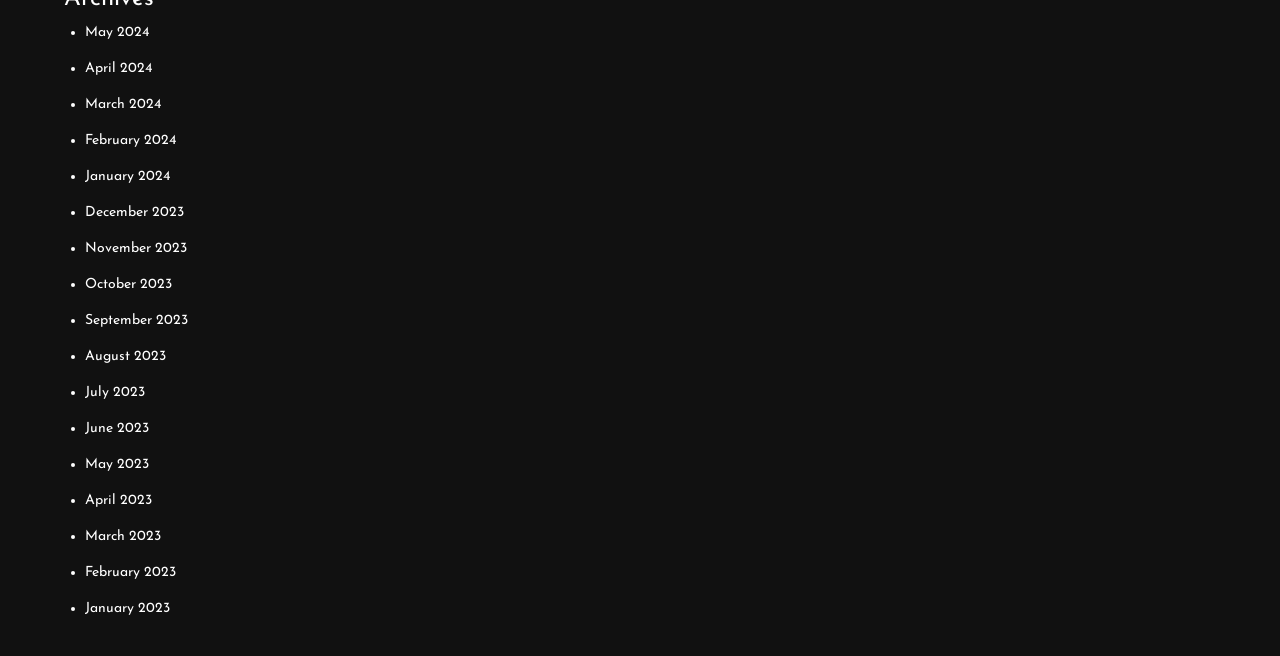Please locate the bounding box coordinates of the element's region that needs to be clicked to follow the instruction: "Read the article about Yalla Shoot". The bounding box coordinates should be provided as four float numbers between 0 and 1, i.e., [left, top, right, bottom].

None